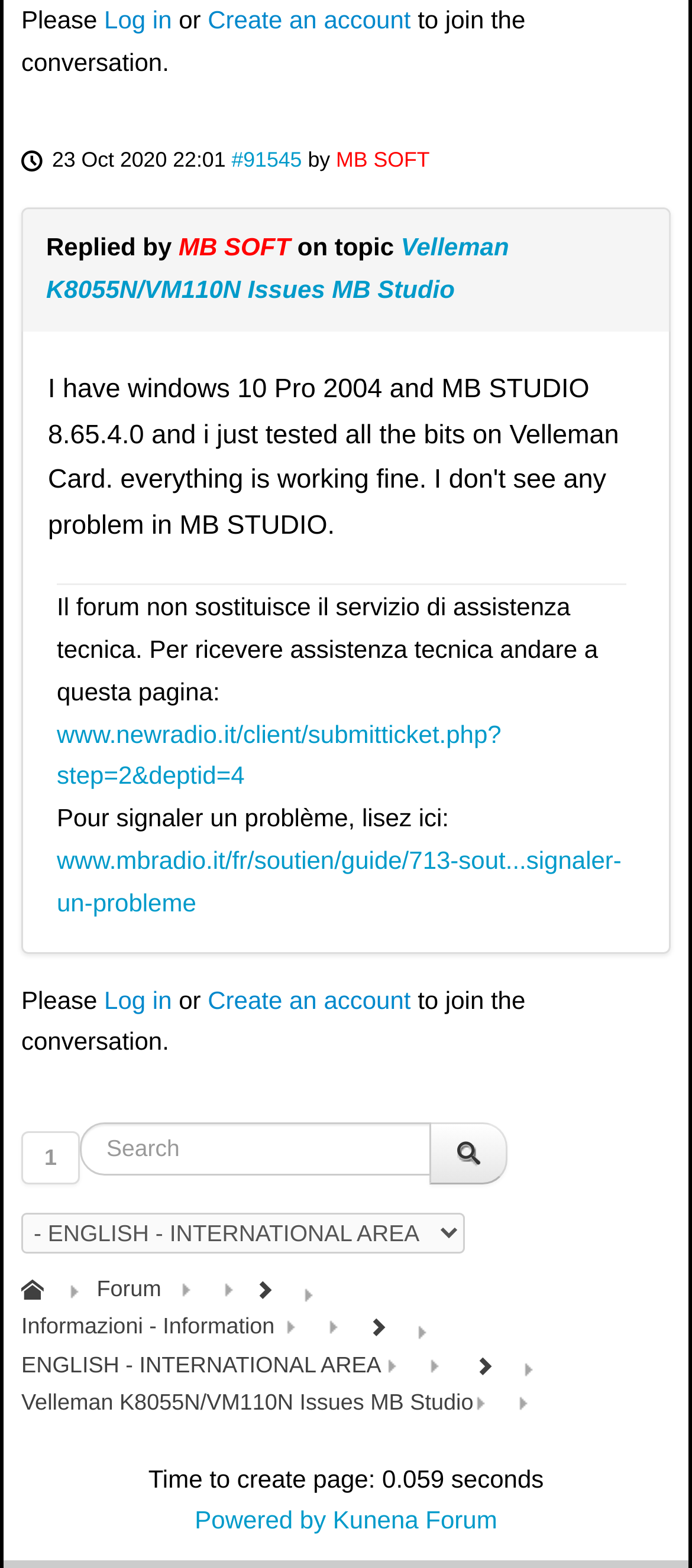Please give a succinct answer using a single word or phrase:
What is the date of the post?

23 Oct 2020